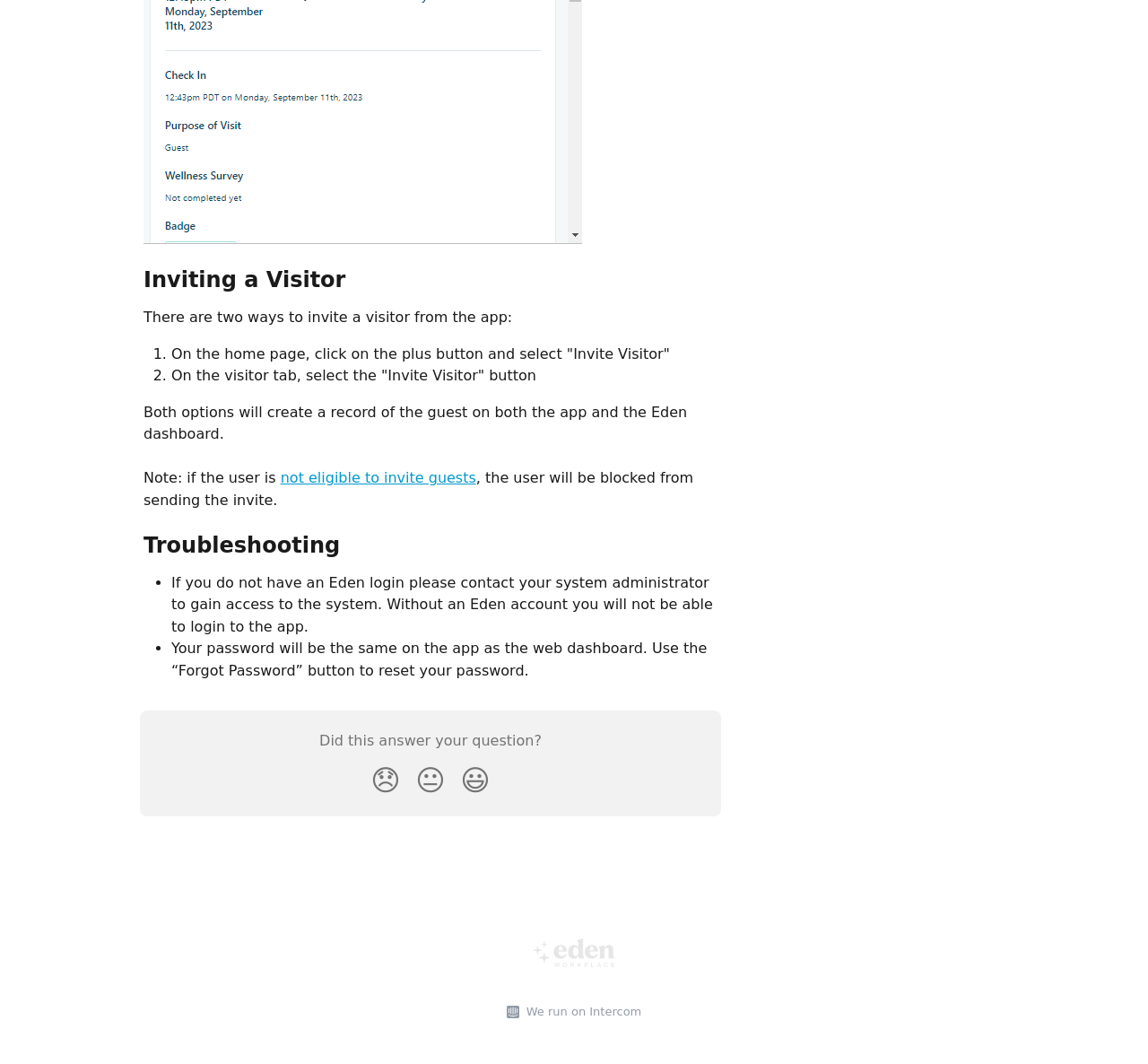What happens if the user is not eligible to invite guests?
Answer the question with a single word or phrase by looking at the picture.

Blocked from sending invite